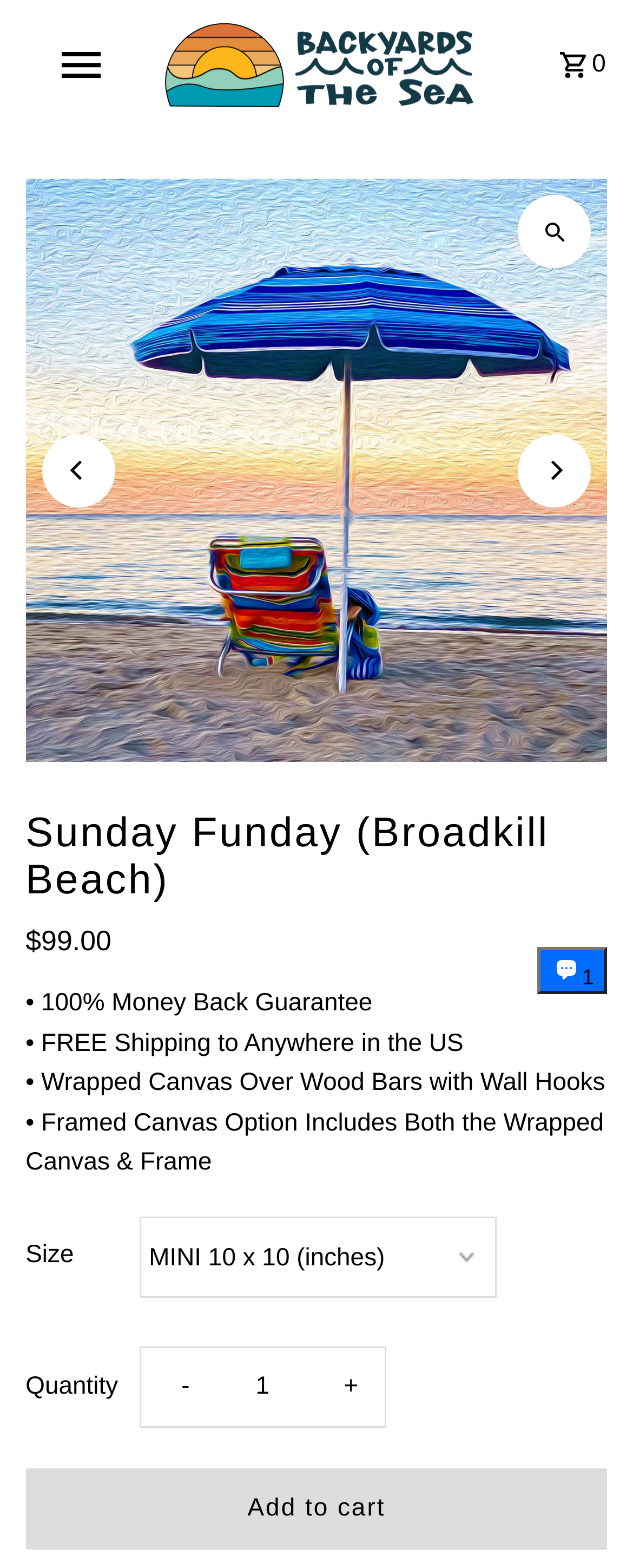Please find the bounding box coordinates of the element that needs to be clicked to perform the following instruction: "Scroll to top". The bounding box coordinates should be four float numbers between 0 and 1, represented as [left, top, right, bottom].

[0.833, 0.714, 0.949, 0.76]